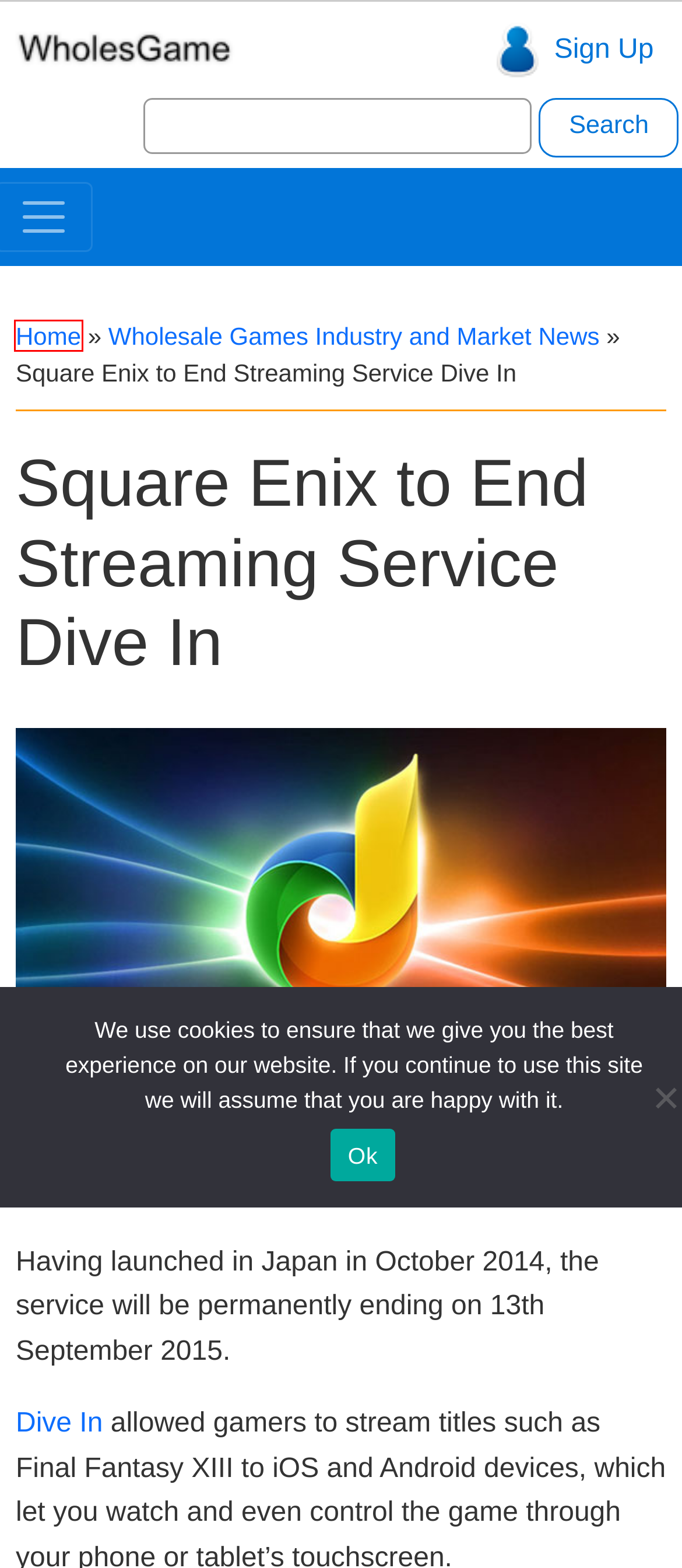You are presented with a screenshot of a webpage with a red bounding box. Select the webpage description that most closely matches the new webpage after clicking the element inside the red bounding box. The options are:
A. Privacy Policy - WholesGame
B. Dive In related news and articles - WholesGame
C. Wholesale Video Games Industry and Market News
D. About WholesGame
E. Square Enix related news and articles - WholesGame
F. Sitemap - WholesGame
G. WholesGame - Wholesale Video Games and Consoles
H. Promote your video game business - WholesGame

G